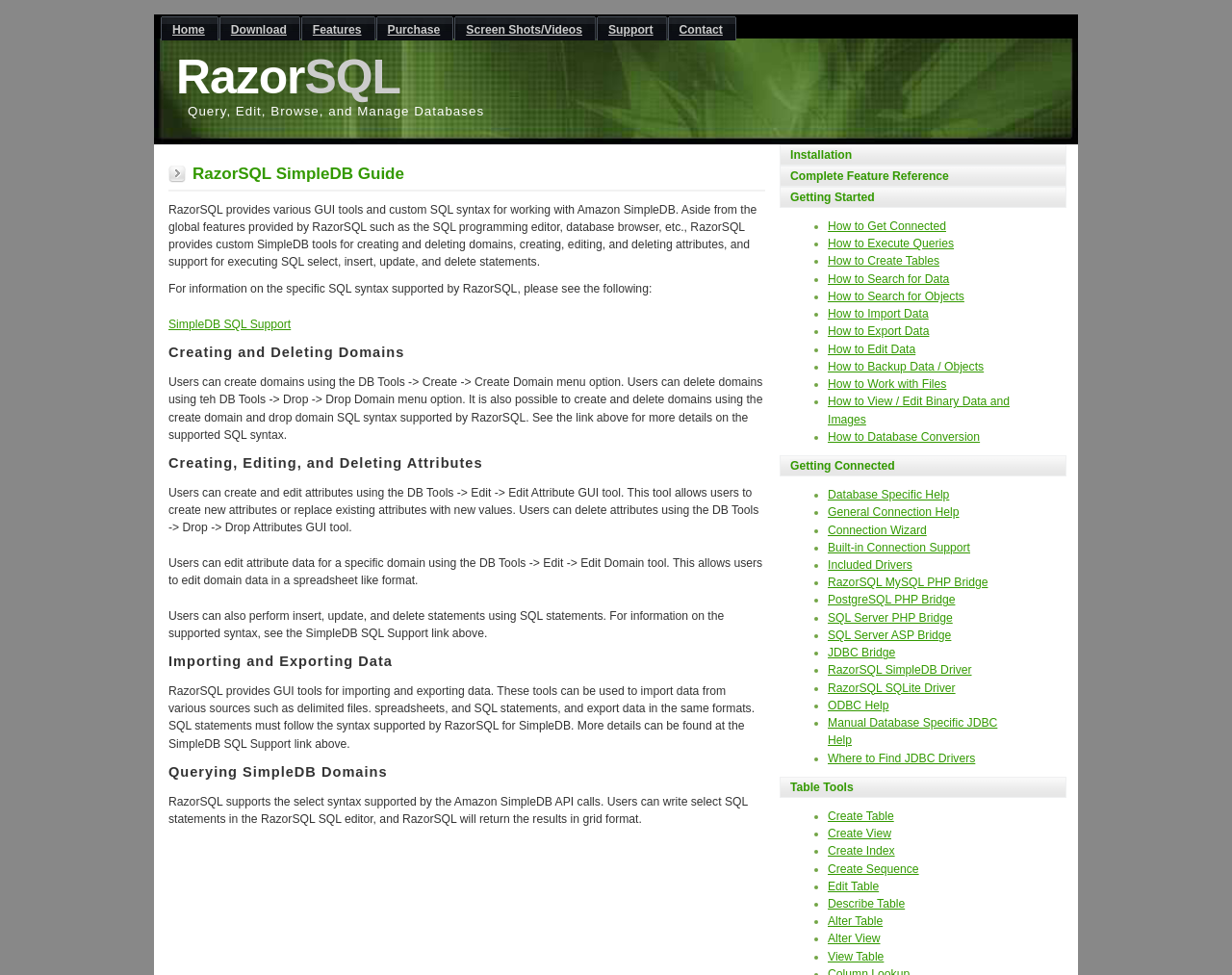Using the given description, provide the bounding box coordinates formatted as (top-left x, top-left y, bottom-right x, bottom-right y), with all values being floating point numbers between 0 and 1. Description: How to Search for Objects

[0.672, 0.297, 0.783, 0.311]